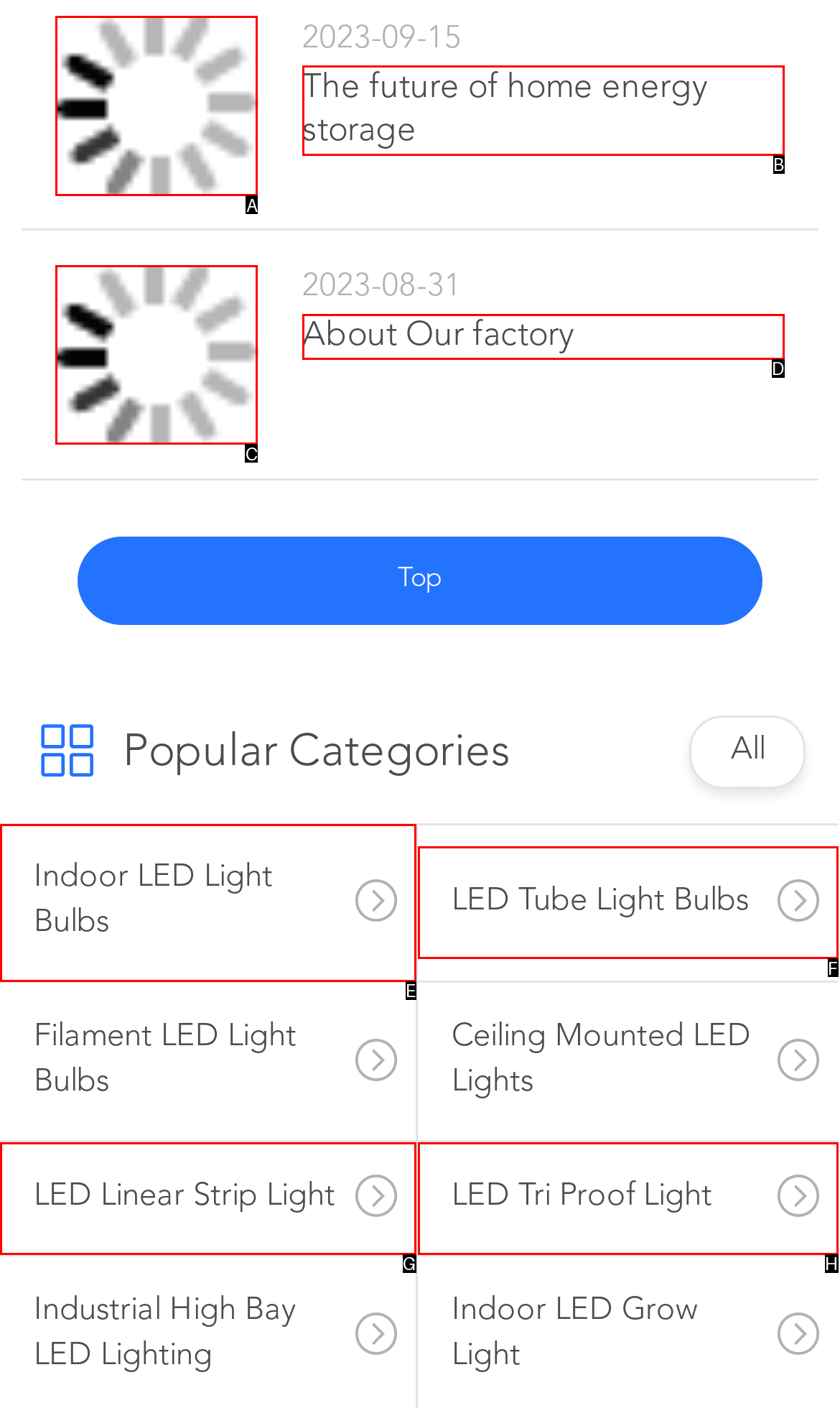Determine the HTML element that aligns with the description: Indoor LED Light Bulbs
Answer by stating the letter of the appropriate option from the available choices.

E